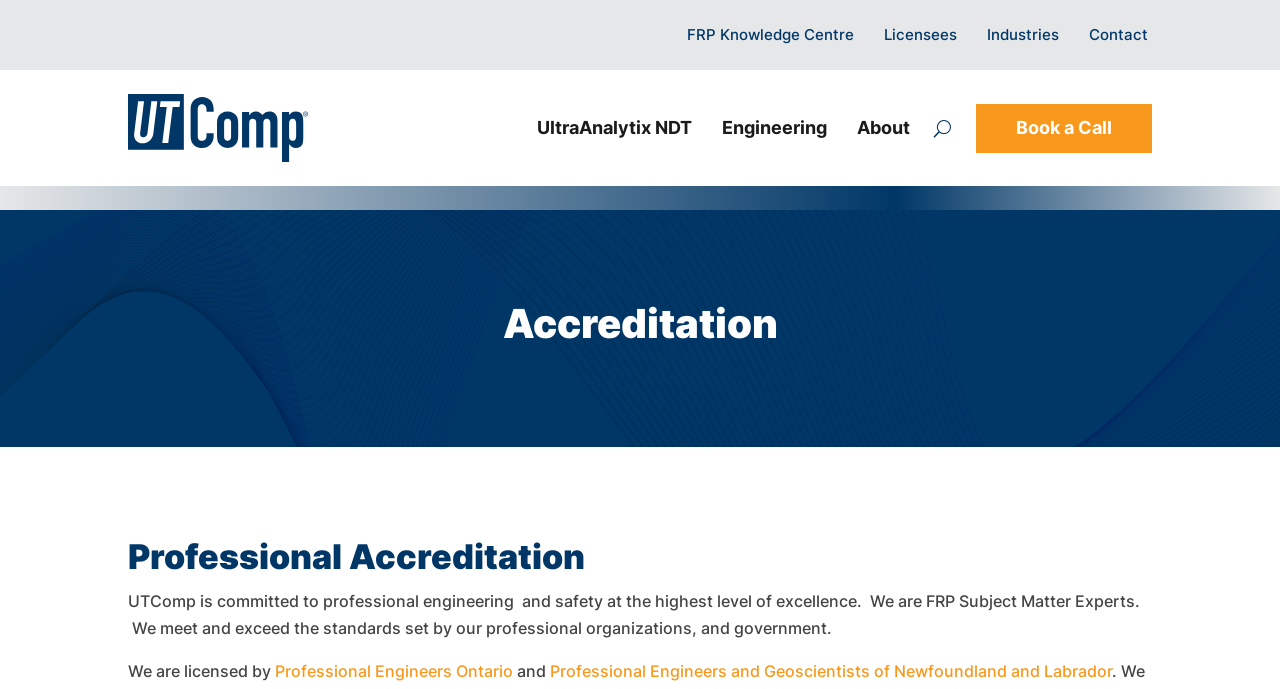Provide an in-depth caption for the contents of the webpage.

The webpage is about accreditation, specifically related to UTComp. At the top, there are five links: "FRP Knowledge Centre", "Licensees", "Industries", "Contact", and another link with no text. Below these links, there are six more links: "UltraAnalytix NDT", "Engineering", "About", and a button with the letter "U", followed by "Book a Call". 

The main content of the page is divided into sections. The first section has a heading "Accreditation" and is located near the top center of the page. Below this heading, there is a paragraph of text that describes UTComp's commitment to professional engineering and safety, stating that they meet and exceed the standards set by their professional organizations and government.

The second section has a heading "Professional Accreditation" and is located below the first section, near the bottom center of the page. This section contains two lines of text, with the first line stating "We are licensed by" and the second line listing two professional organizations: "Professional Engineers Ontario" and "Professional Engineers and Geoscientists of Newfoundland and Labrador", which are both links.